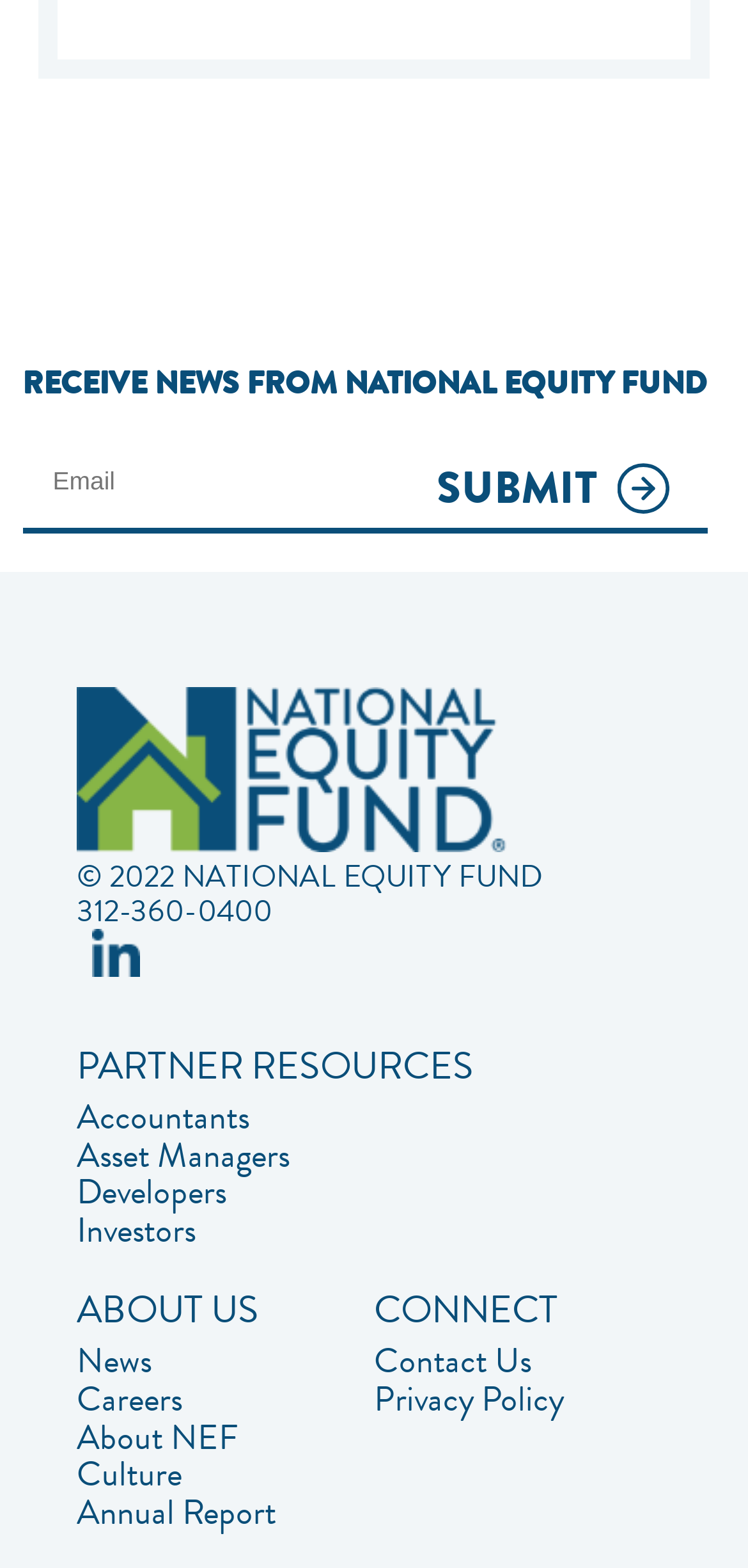Please identify the bounding box coordinates of the element on the webpage that should be clicked to follow this instruction: "Read about partner resources". The bounding box coordinates should be given as four float numbers between 0 and 1, formatted as [left, top, right, bottom].

[0.103, 0.661, 0.633, 0.698]